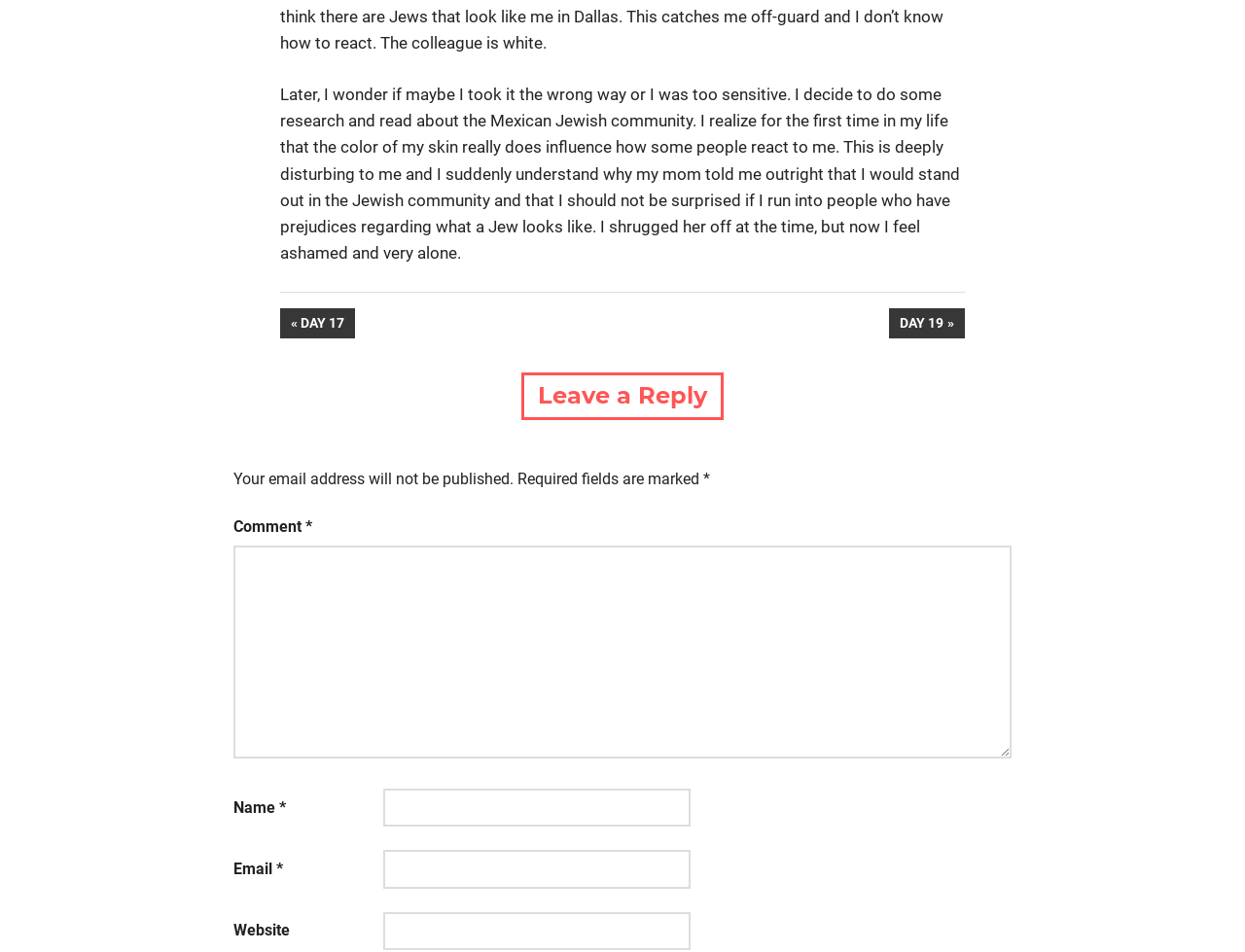What are the two navigation options?
Please use the image to provide an in-depth answer to the question.

The two navigation options are '« PREVIOUS POST: DAY 17' and 'NEXT POST: DAY 19»', which allow users to navigate to the previous or next post.